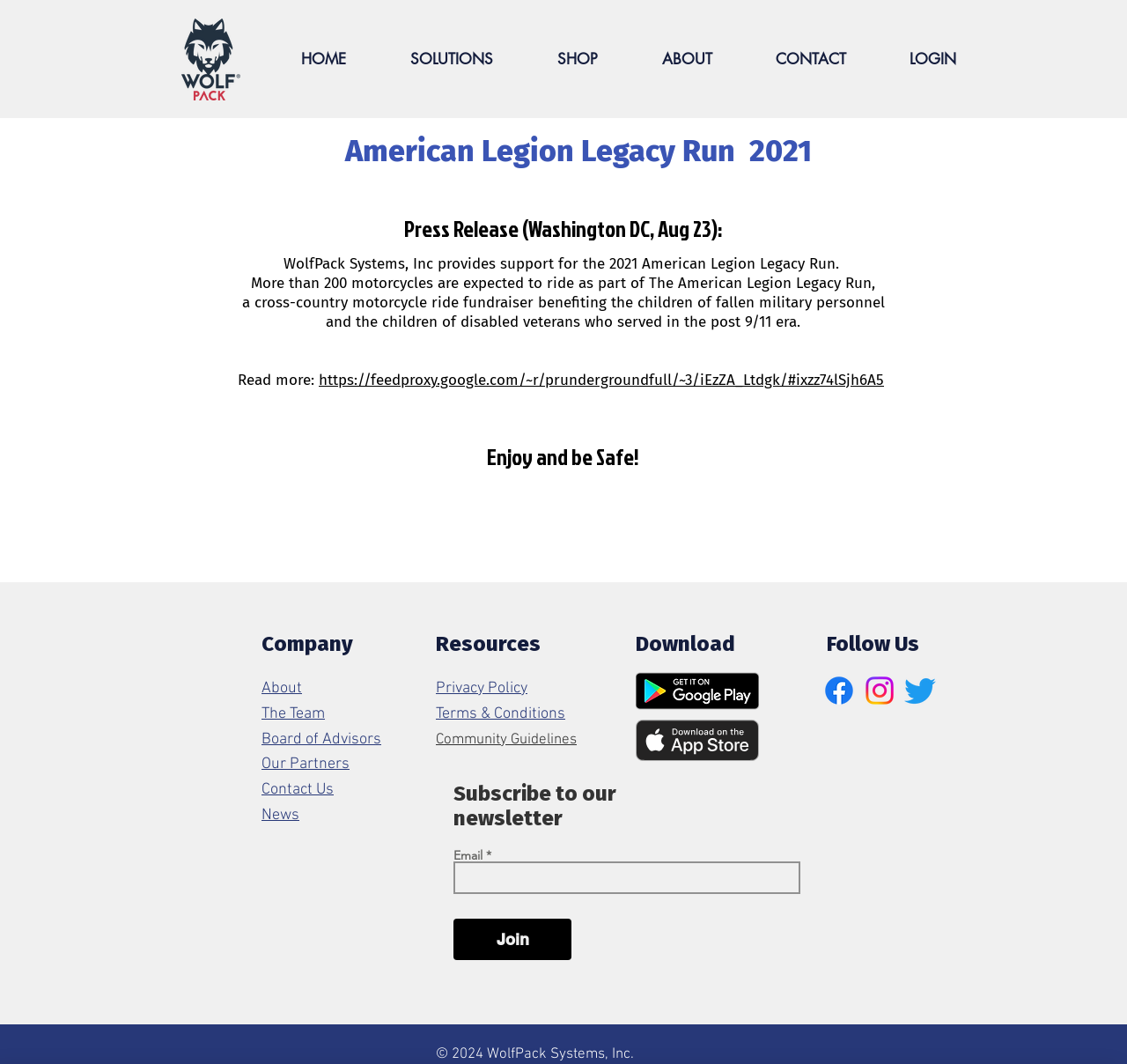Find the bounding box coordinates of the area to click in order to follow the instruction: "Download from Google Play".

[0.564, 0.632, 0.673, 0.667]